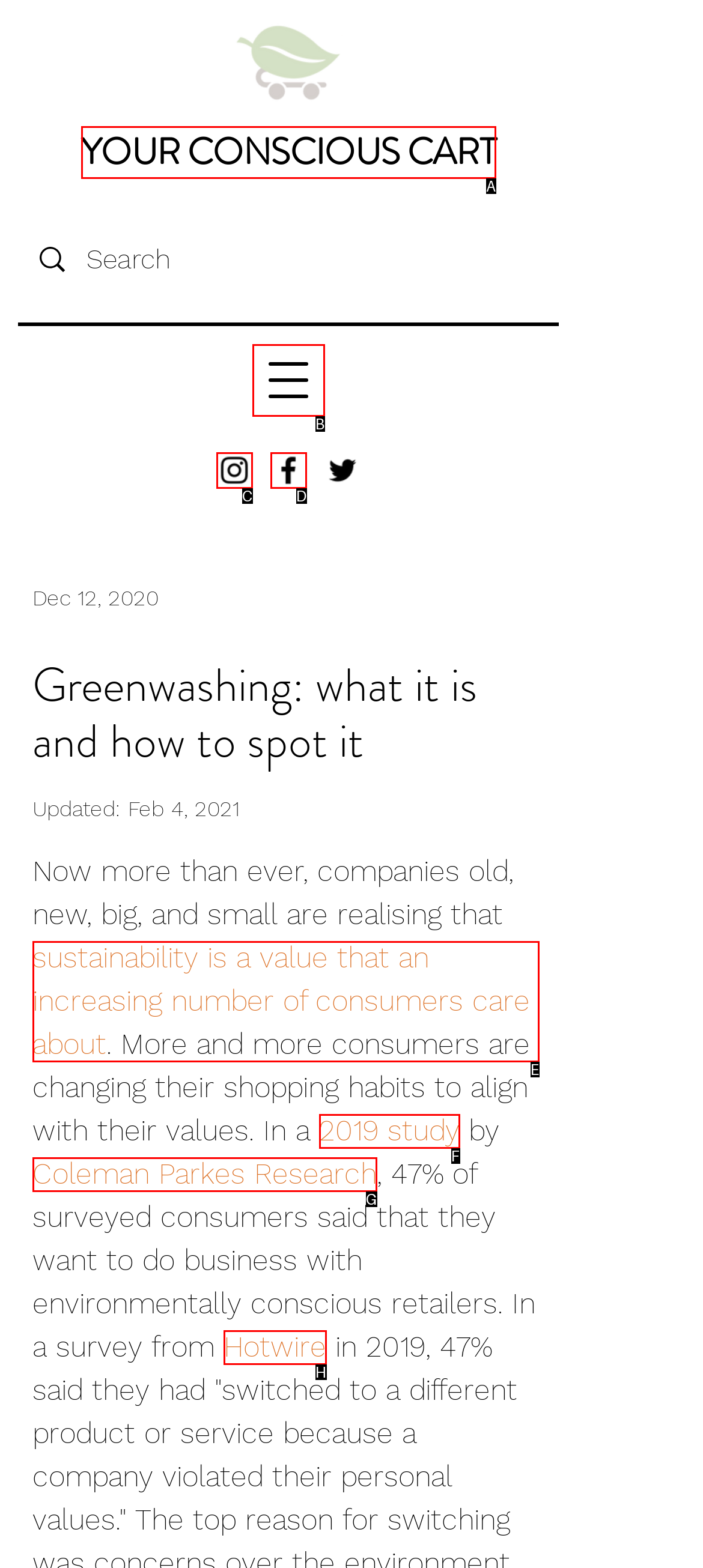Based on the description: Hotwire, identify the matching lettered UI element.
Answer by indicating the letter from the choices.

H